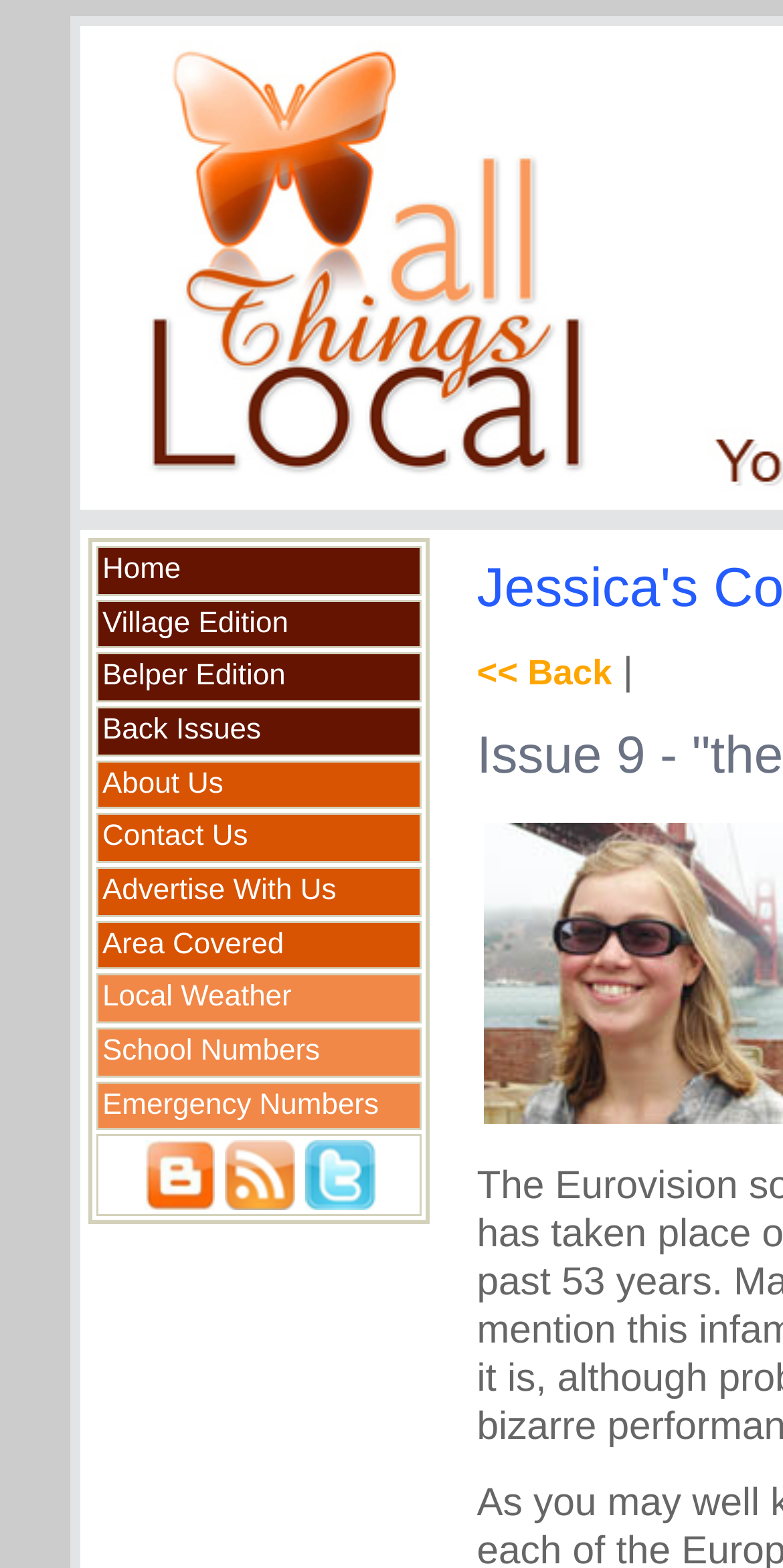How many menu items are there?
By examining the image, provide a one-word or phrase answer.

11